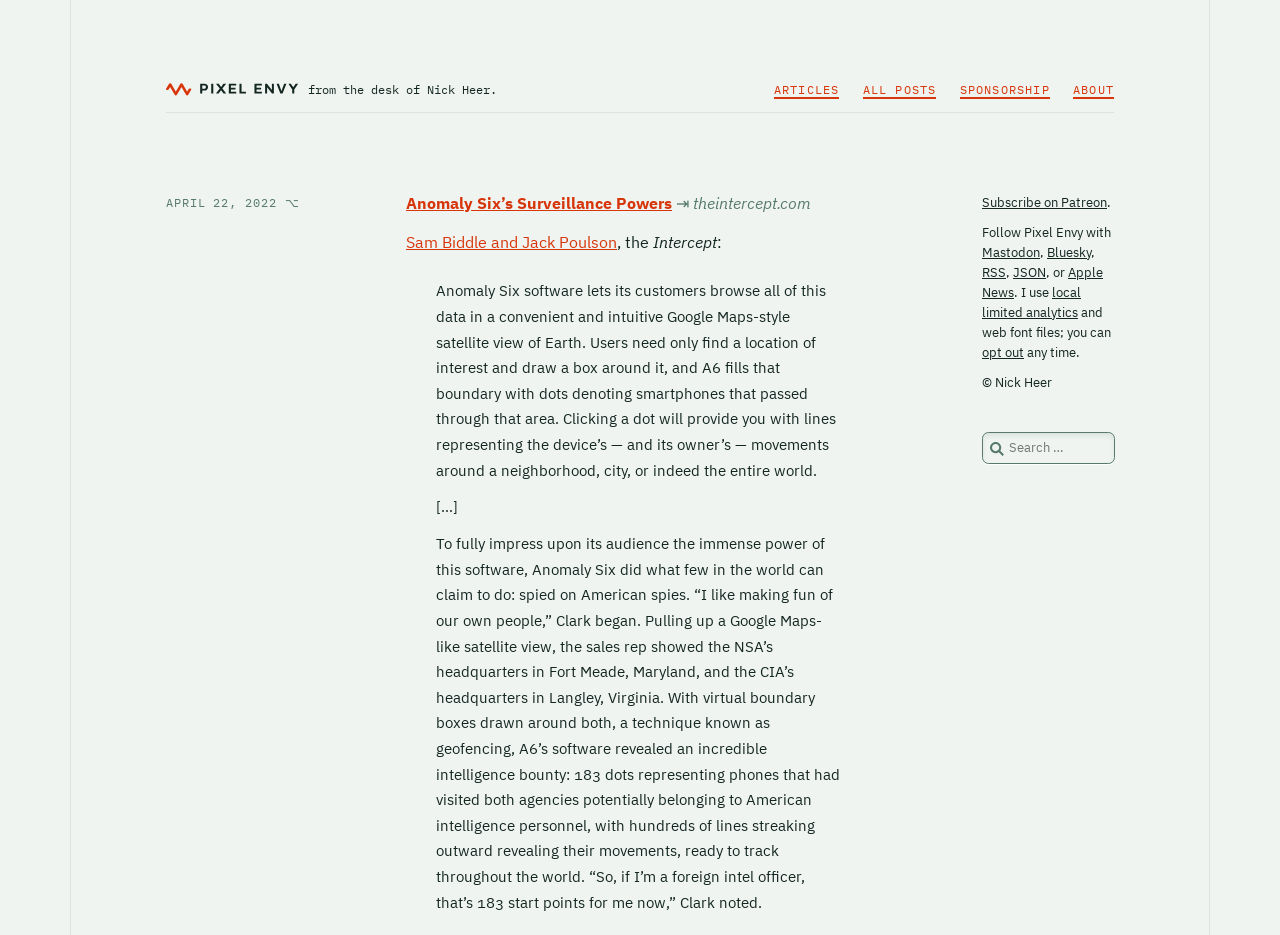Indicate the bounding box coordinates of the element that needs to be clicked to satisfy the following instruction: "Search for something". The coordinates should be four float numbers between 0 and 1, i.e., [left, top, right, bottom].

[0.767, 0.461, 0.871, 0.496]